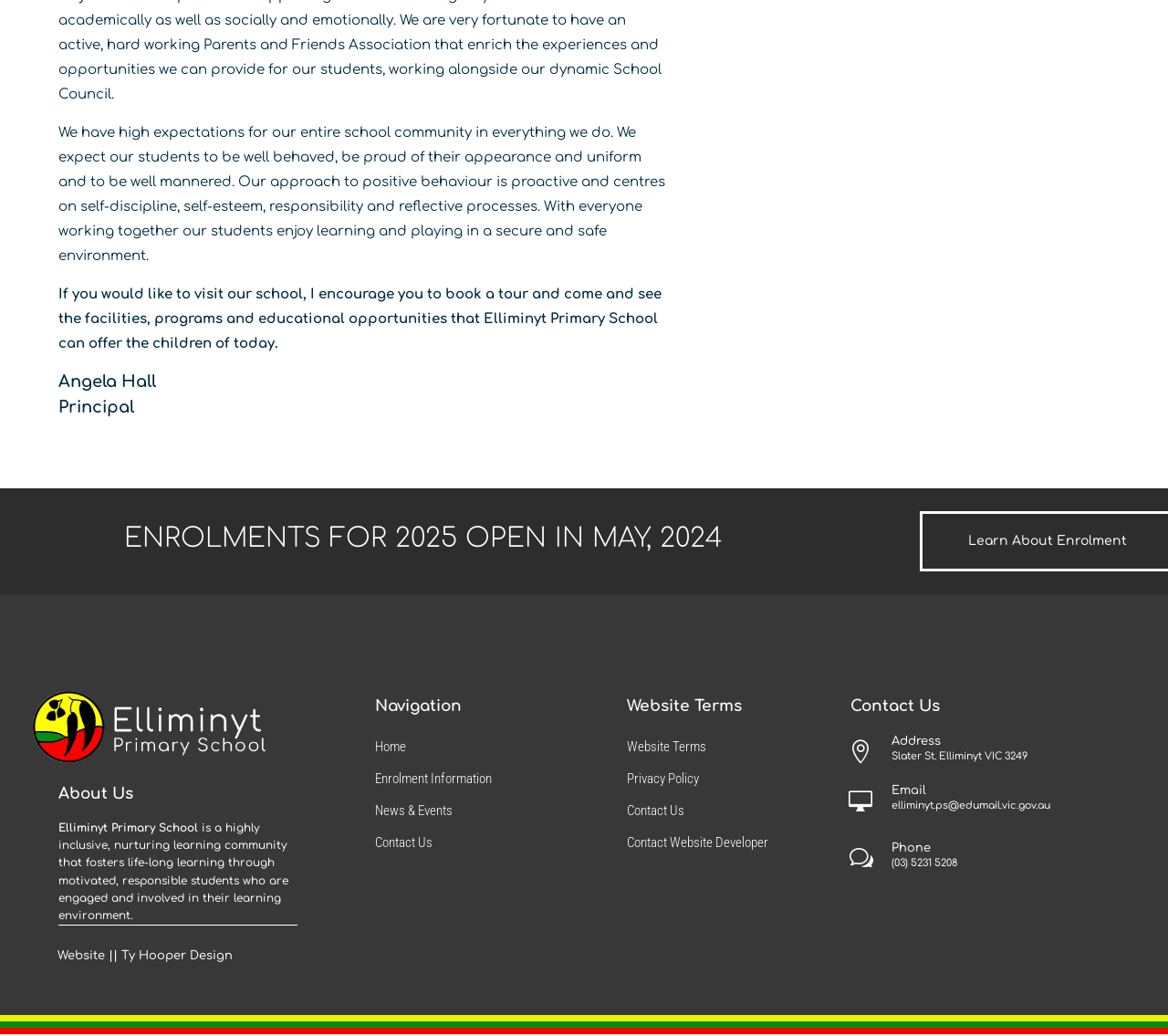What is the address of the school?
Please provide a comprehensive answer based on the information in the image.

The address of the school can be found in the StaticText element with the text 'Slater St. Elliminyt VIC 3249' located at [0.763, 0.724, 0.88, 0.735], which is within the LayoutTable element with the heading 'Address' located at [0.763, 0.71, 0.95, 0.73].